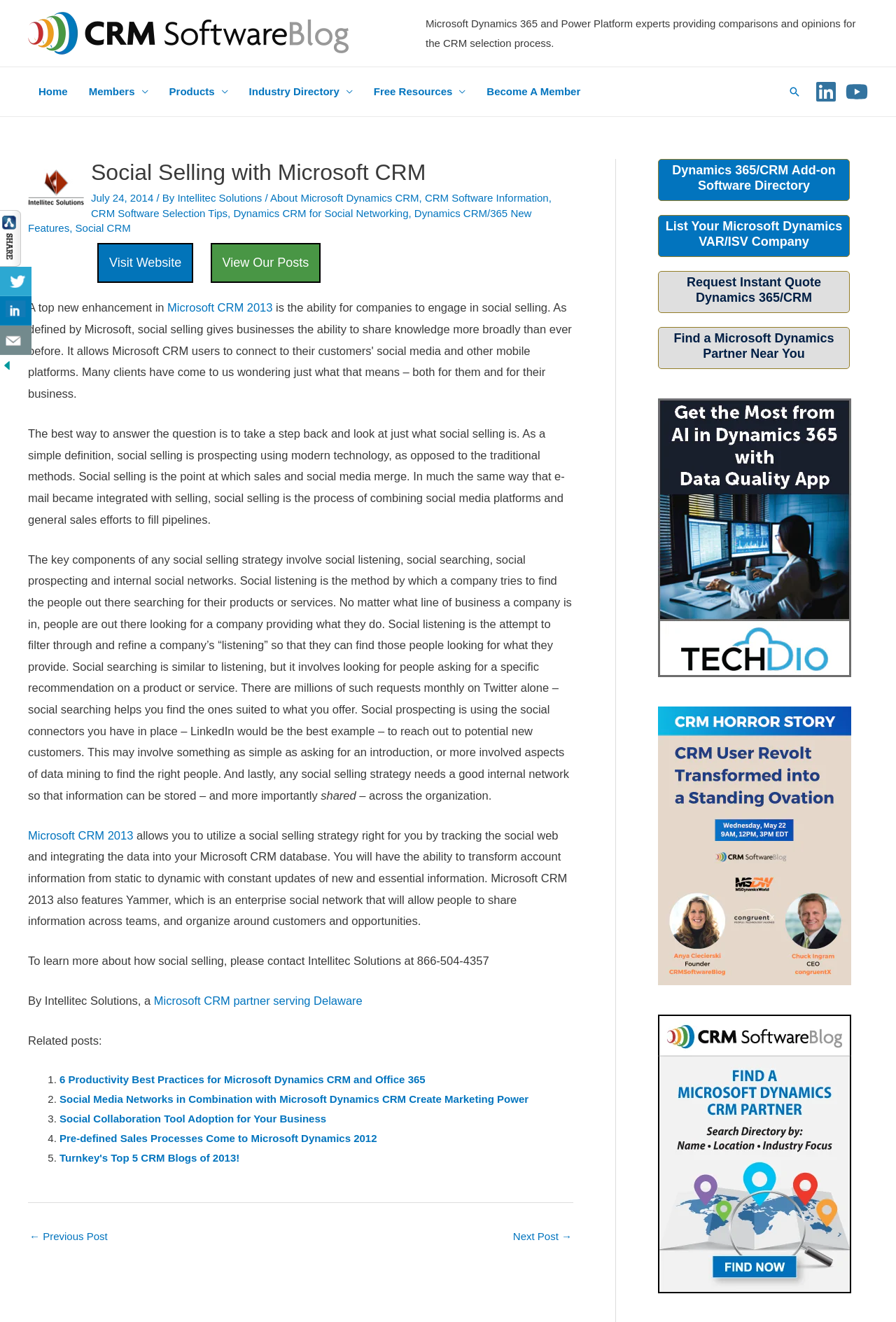What is the name of the blog?
Provide an in-depth and detailed answer to the question.

I found the answer by looking at the top of the webpage, where it says 'CRM Software Blog | Dynamics 365'.